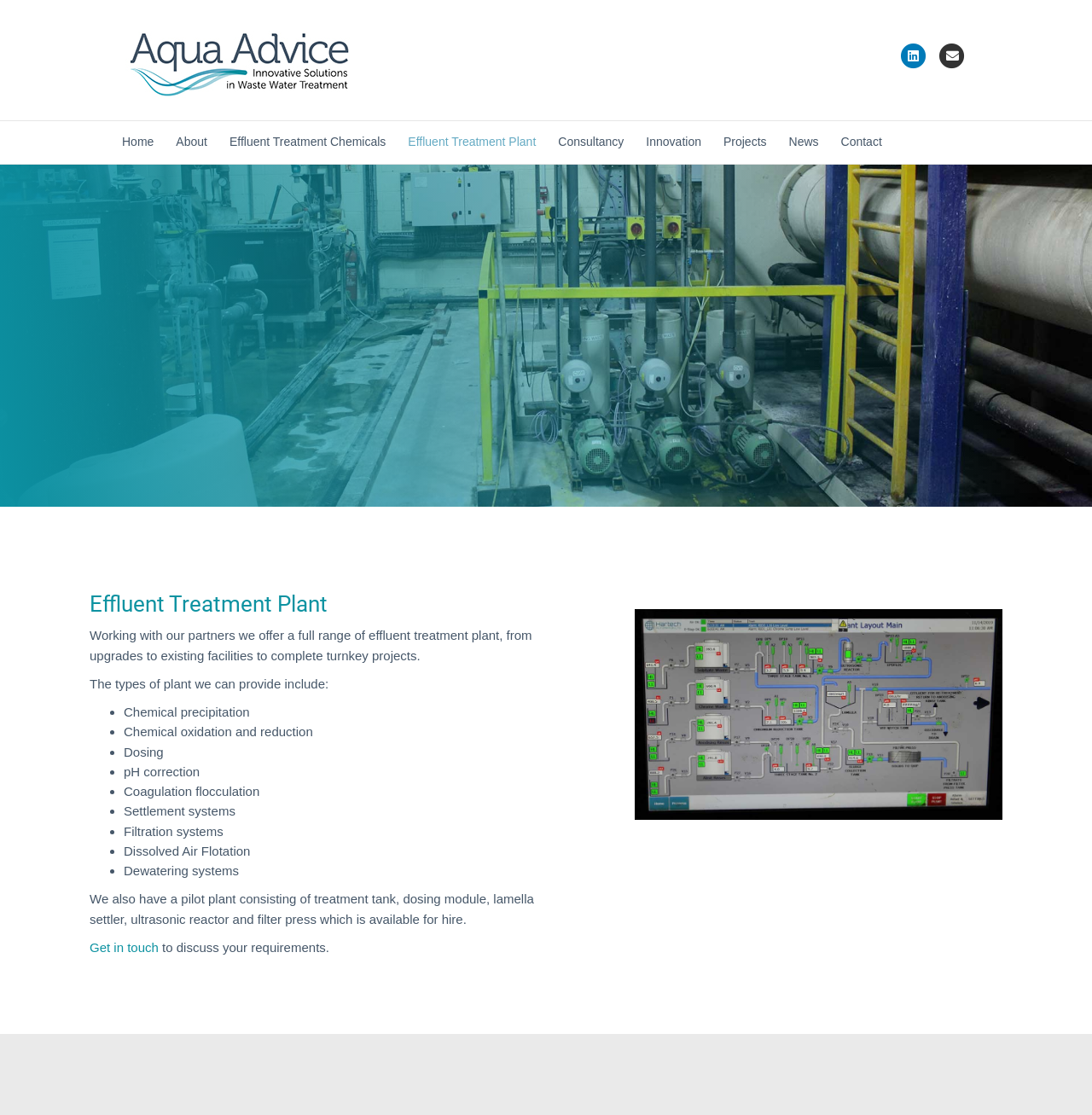Please reply with a single word or brief phrase to the question: 
What is available for hire?

Pilot plant